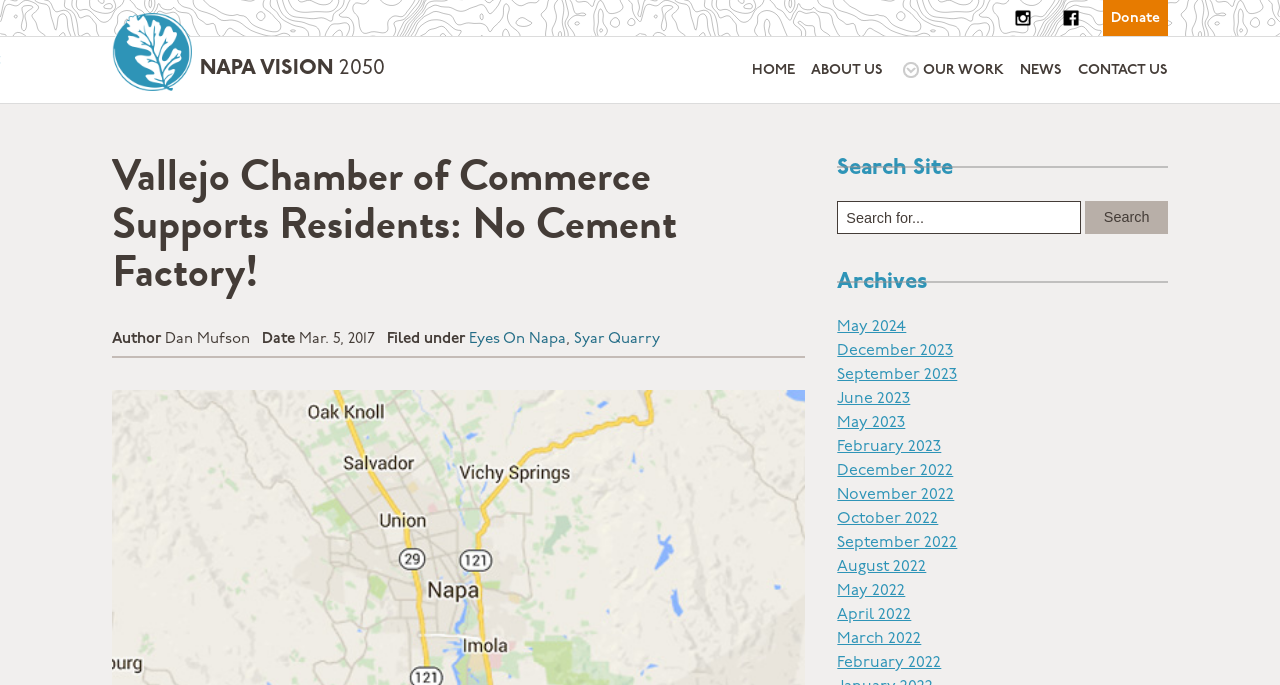What social media platforms can you follow the organization on?
Using the image, elaborate on the answer with as much detail as possible.

The webpage has links to follow the organization on social media platforms at the top-right corner. The links are labeled 'Follow Us On Instagram' and 'Like Us On Facebook'.